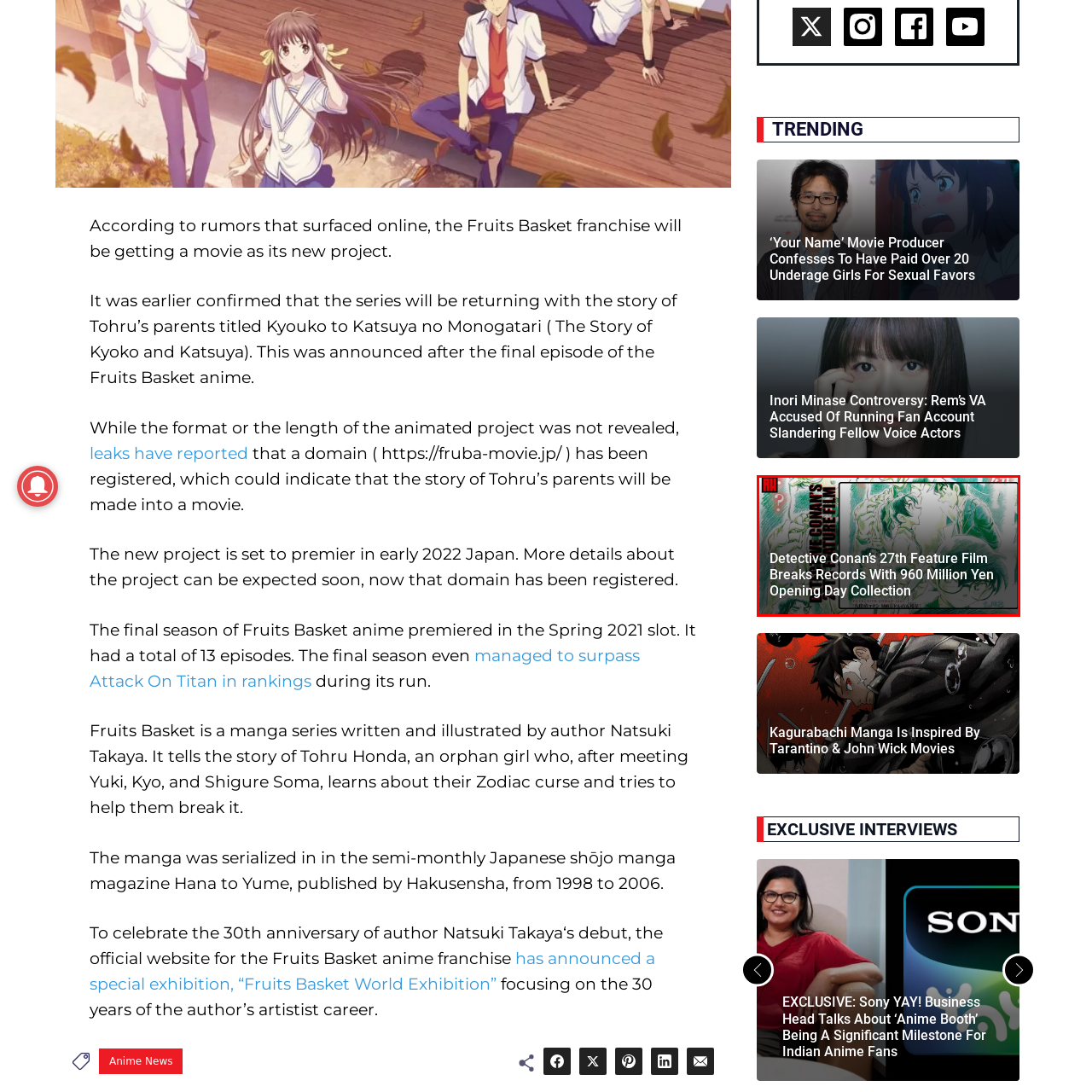Explain the image in the red bounding box with extensive details.

The image features the title card for "Detective Conan's 27th Feature Film," highlighting its impressive achievement of breaking records with a monumental opening day collection of 960 million yen. The vibrant design encapsulates characters from the beloved franchise, setting the stage for the film's exciting release and drawing attention to its significant impact in the anime film industry. This latest installment continues to build upon the long-standing legacy of the "Detective Conan" series, captivating fans and audiences alike with its engaging storytelling and thrilling mysteries.